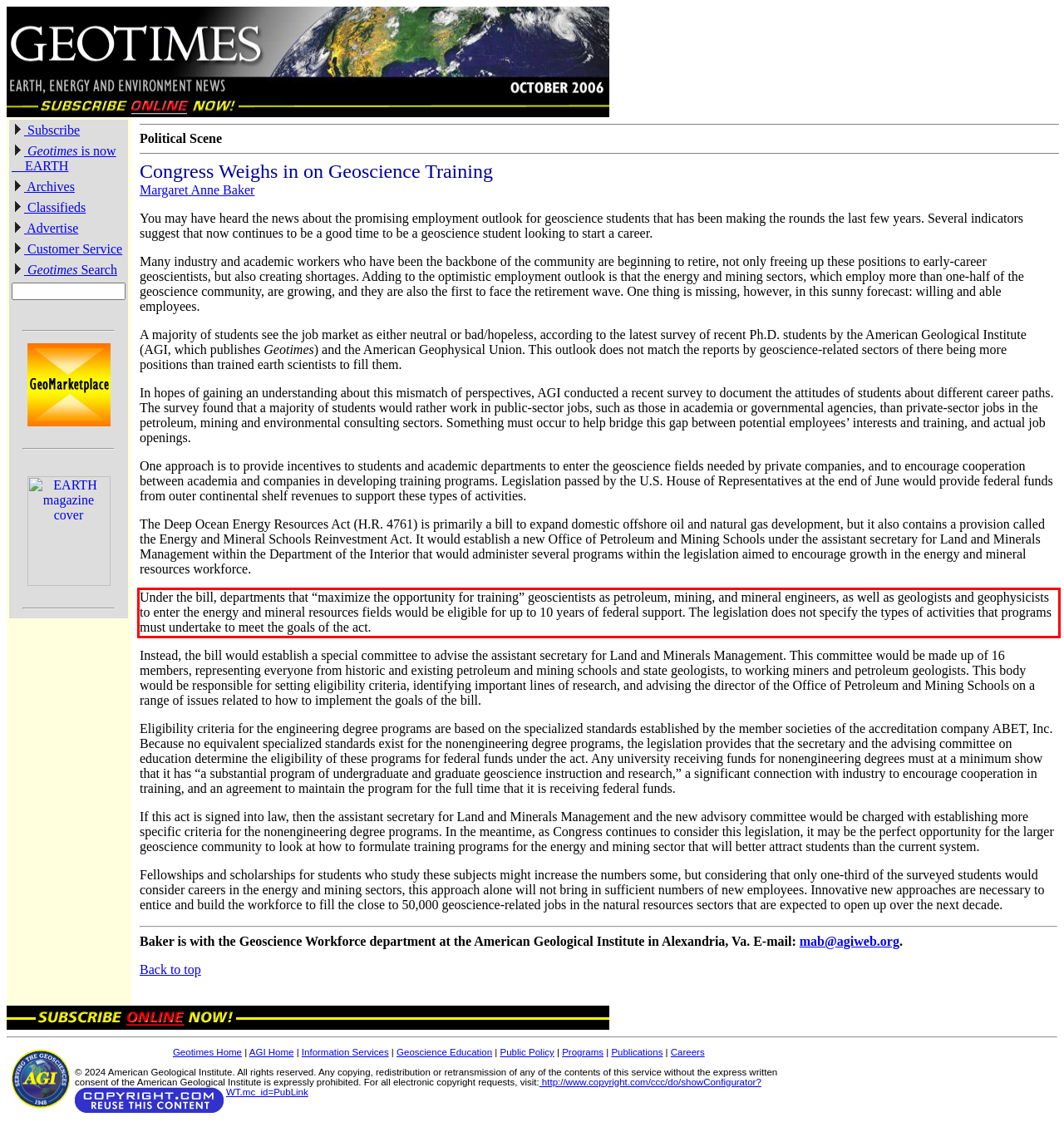Inspect the webpage screenshot that has a red bounding box and use OCR technology to read and display the text inside the red bounding box.

Under the bill, departments that “maximize the opportunity for training” geoscientists as petroleum, mining, and mineral engineers, as well as geologists and geophysicists to enter the energy and mineral resources fields would be eligible for up to 10 years of federal support. The legislation does not specify the types of activities that programs must undertake to meet the goals of the act.